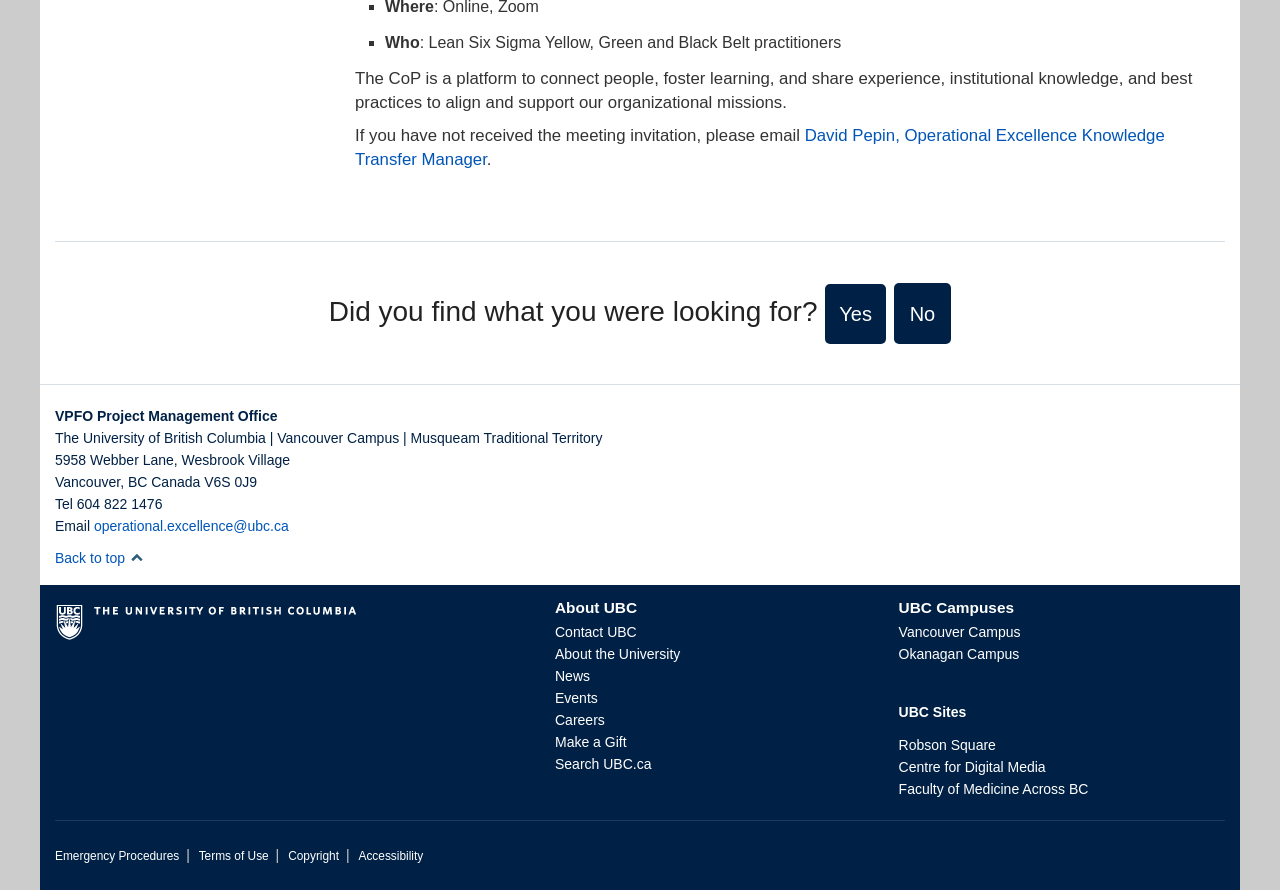Bounding box coordinates should be provided in the format (top-left x, top-left y, bottom-right x, bottom-right y) with all values between 0 and 1. Identify the bounding box for this UI element: The University of British Columbia

[0.043, 0.68, 0.41, 0.736]